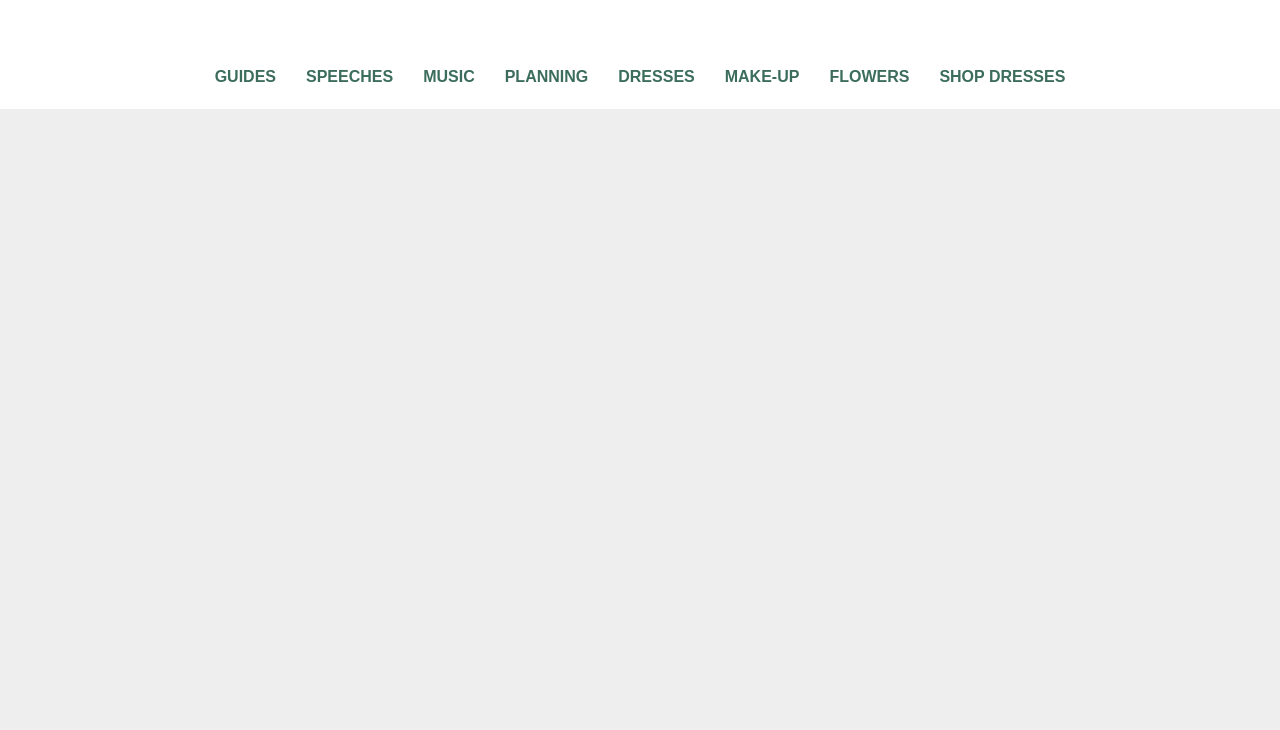Provide a short answer to the following question with just one word or phrase: What is the position of the link 'MUSIC' in the navigation menu?

Third